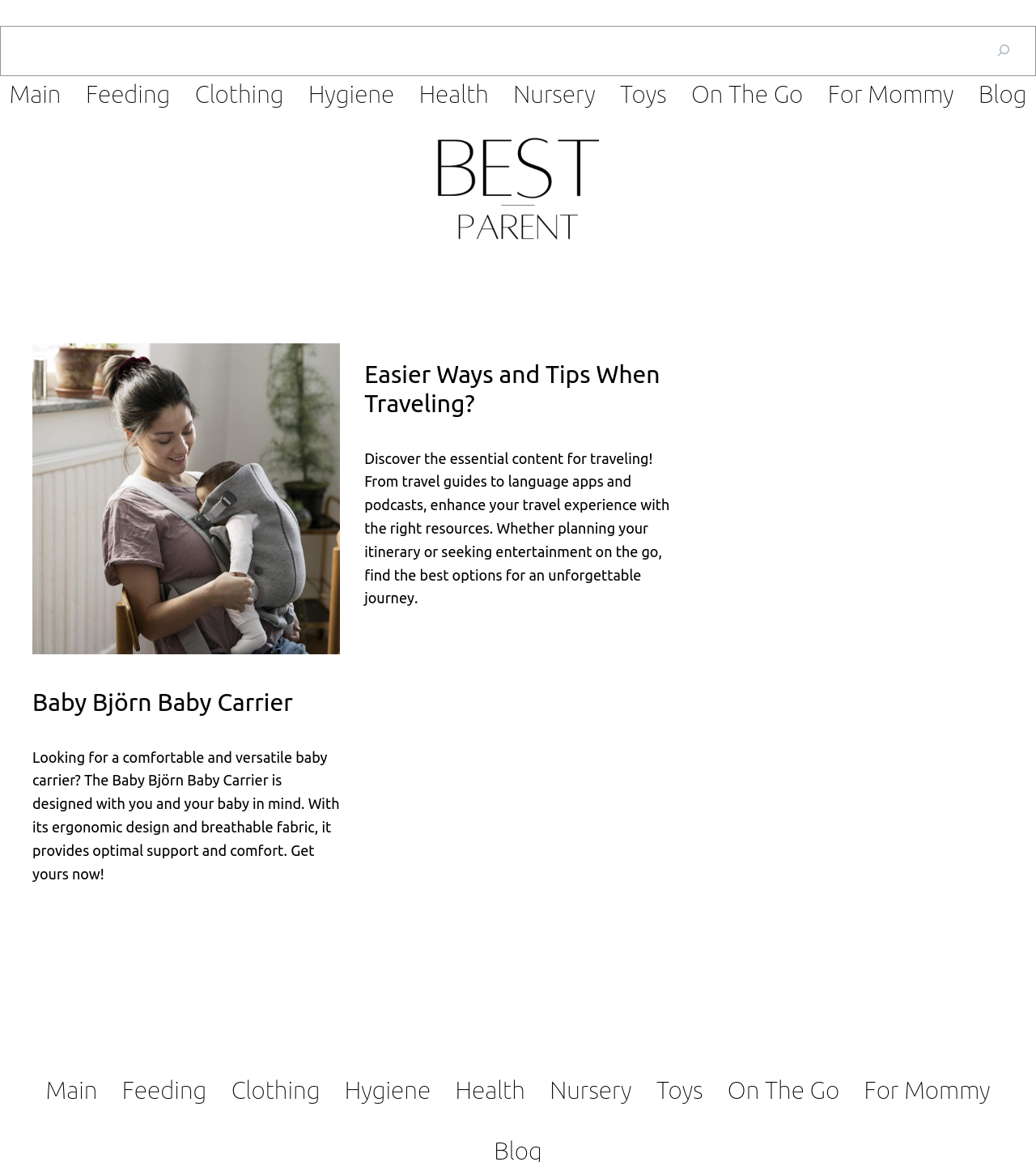Specify the bounding box coordinates of the area to click in order to execute this command: 'learn easier ways and tips when traveling'. The coordinates should consist of four float numbers ranging from 0 to 1, and should be formatted as [left, top, right, bottom].

[0.352, 0.309, 0.648, 0.363]